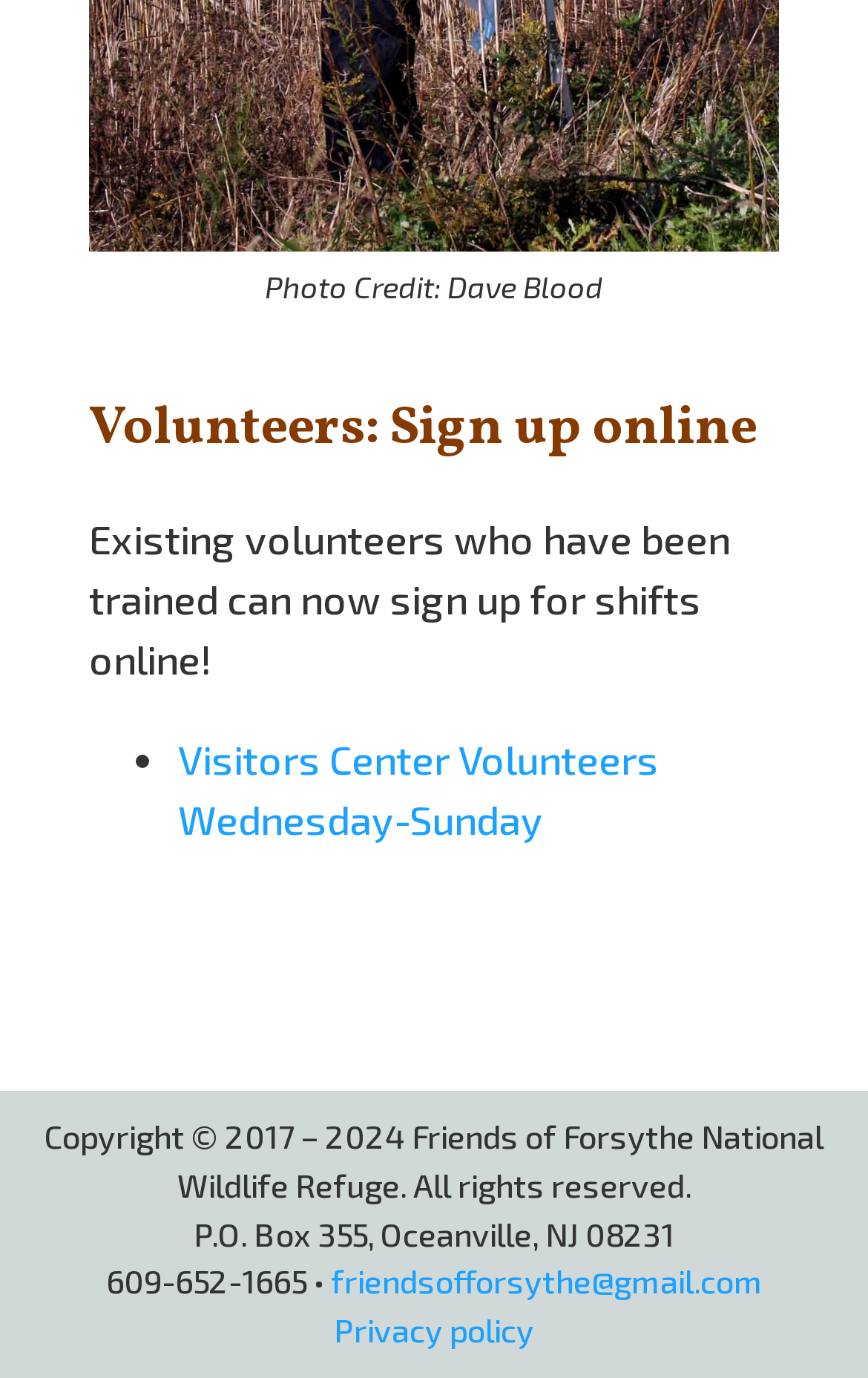Give a one-word or one-phrase response to the question: 
What is the purpose of the volunteers' online sign-up?

Shift sign-up